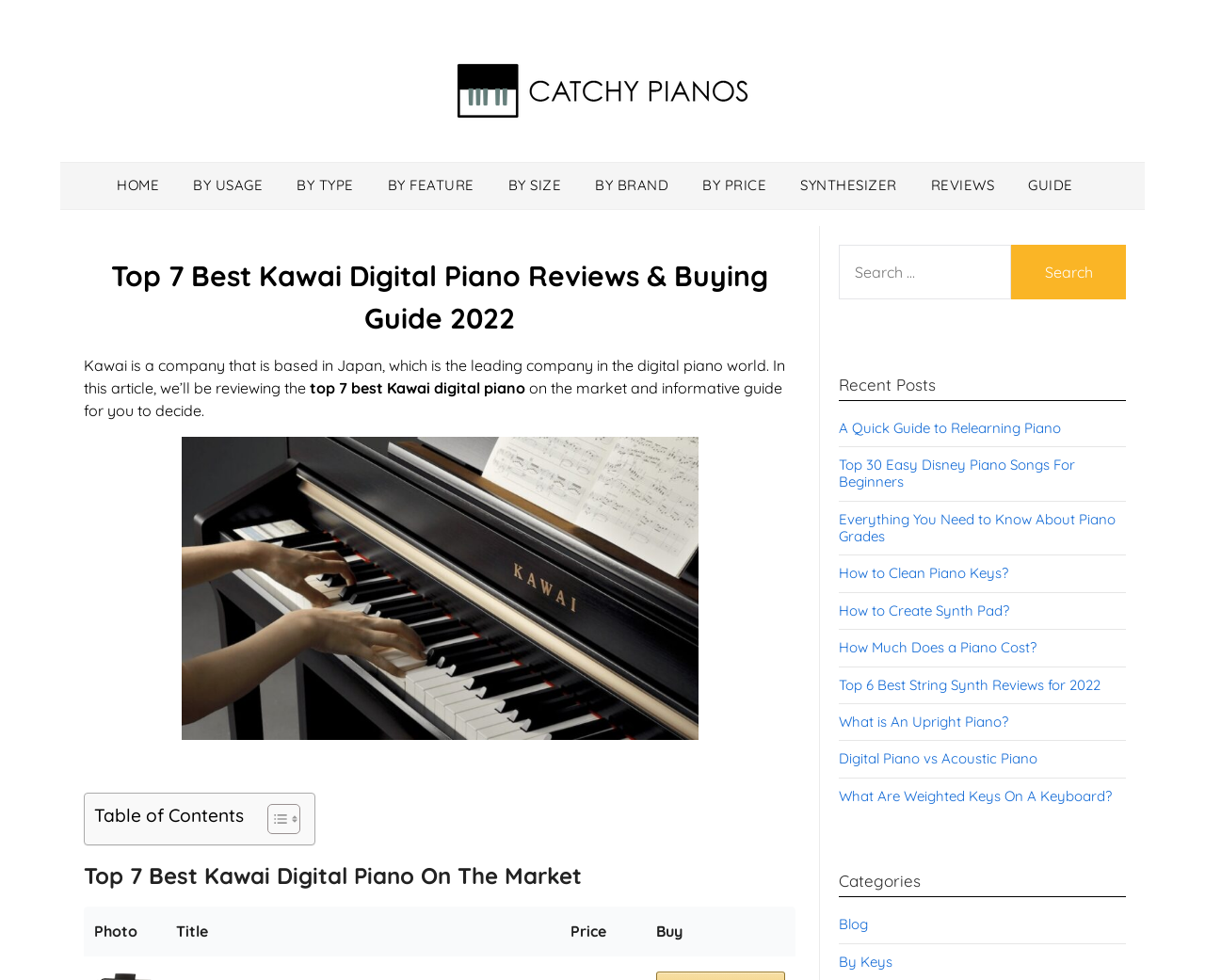Select the bounding box coordinates of the element I need to click to carry out the following instruction: "Read the 'Recent Posts' section".

[0.696, 0.382, 0.777, 0.403]